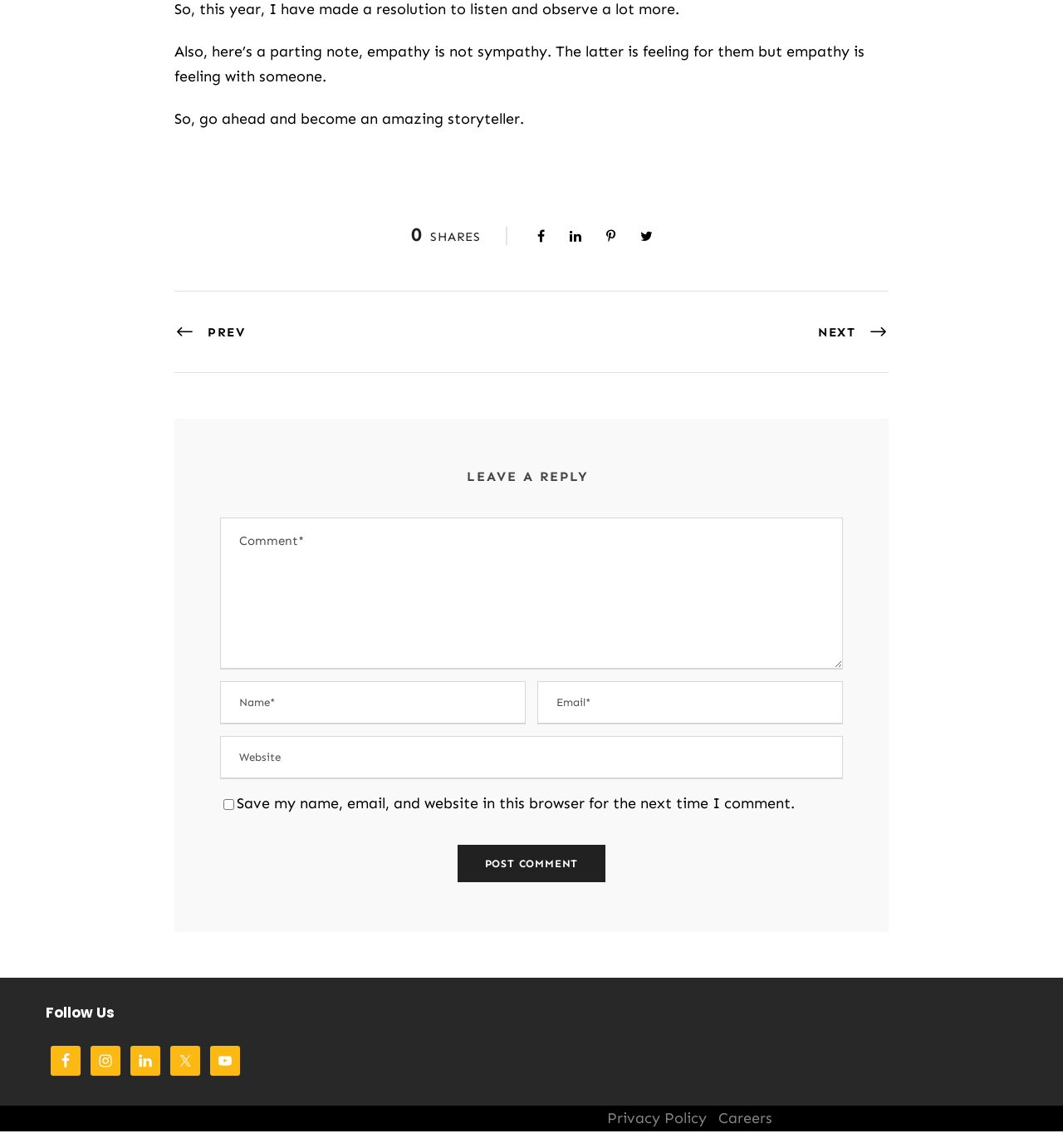Please identify the bounding box coordinates of the area that needs to be clicked to follow this instruction: "Click the LinkedIn link".

[0.123, 0.911, 0.151, 0.937]